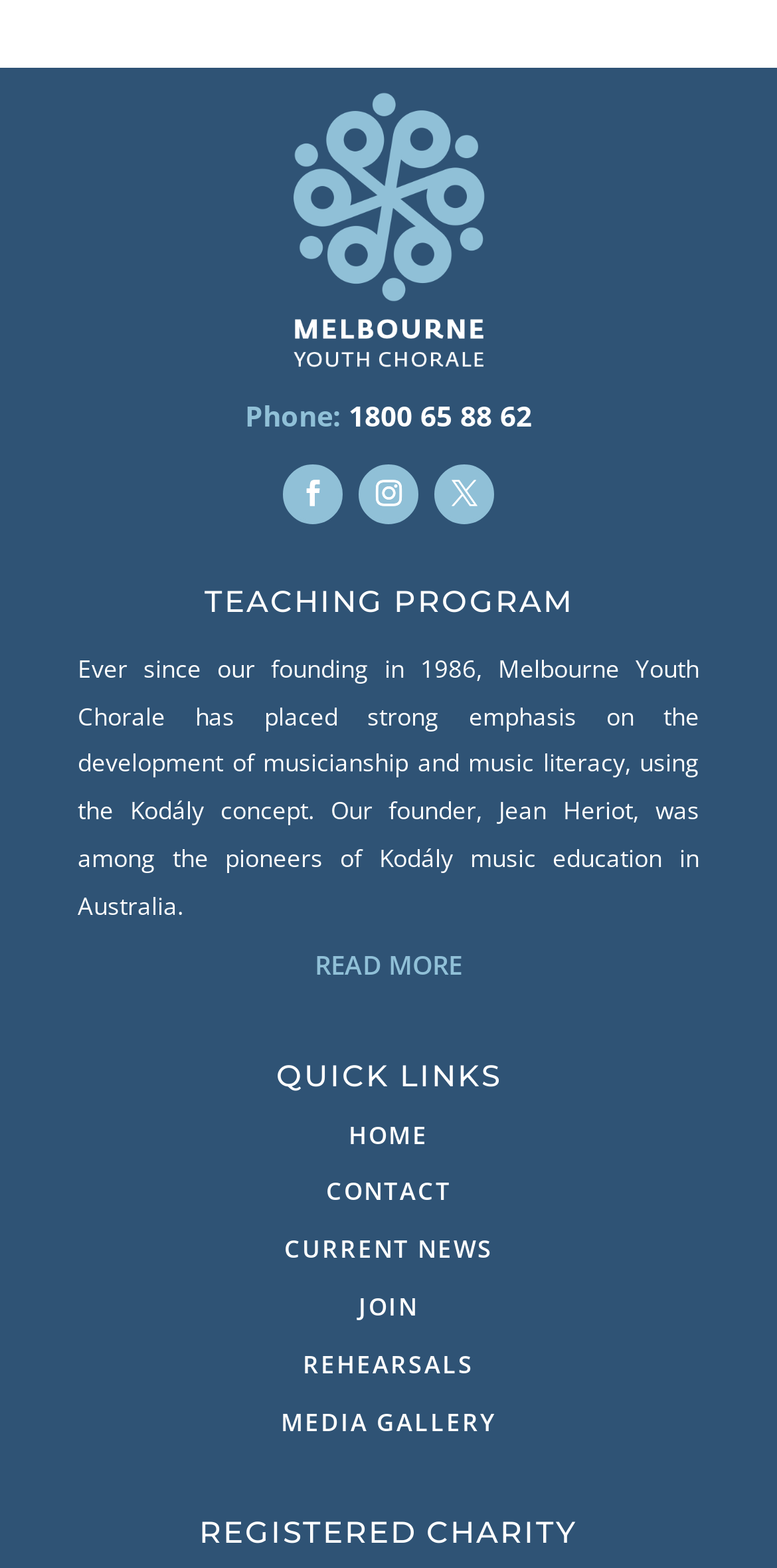Please find the bounding box coordinates of the element that you should click to achieve the following instruction: "view the media gallery". The coordinates should be presented as four float numbers between 0 and 1: [left, top, right, bottom].

[0.362, 0.896, 0.638, 0.917]